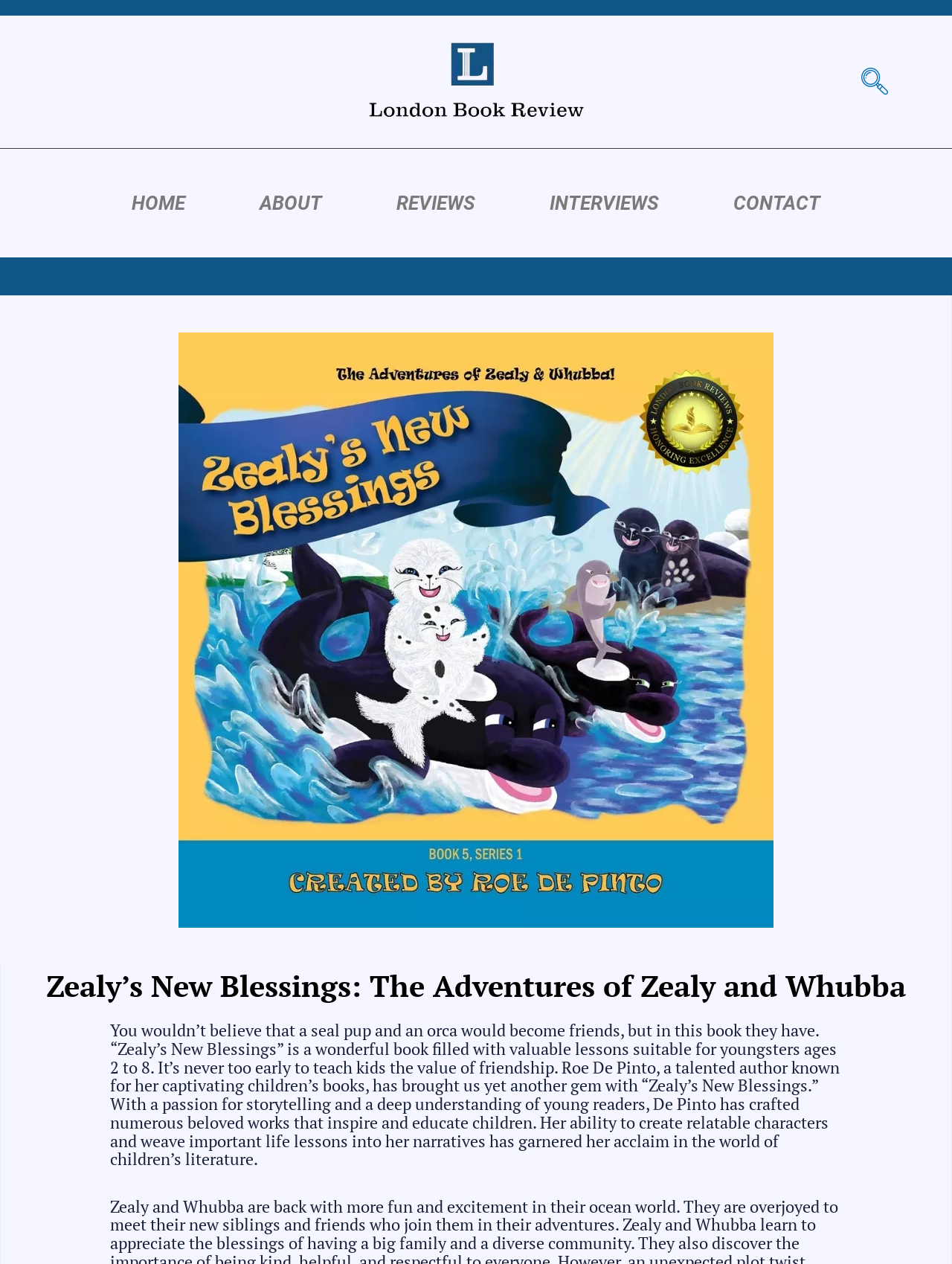Determine the bounding box coordinates of the UI element that matches the following description: "Home". The coordinates should be four float numbers between 0 and 1 in the format [left, top, right, bottom].

[0.123, 0.147, 0.21, 0.174]